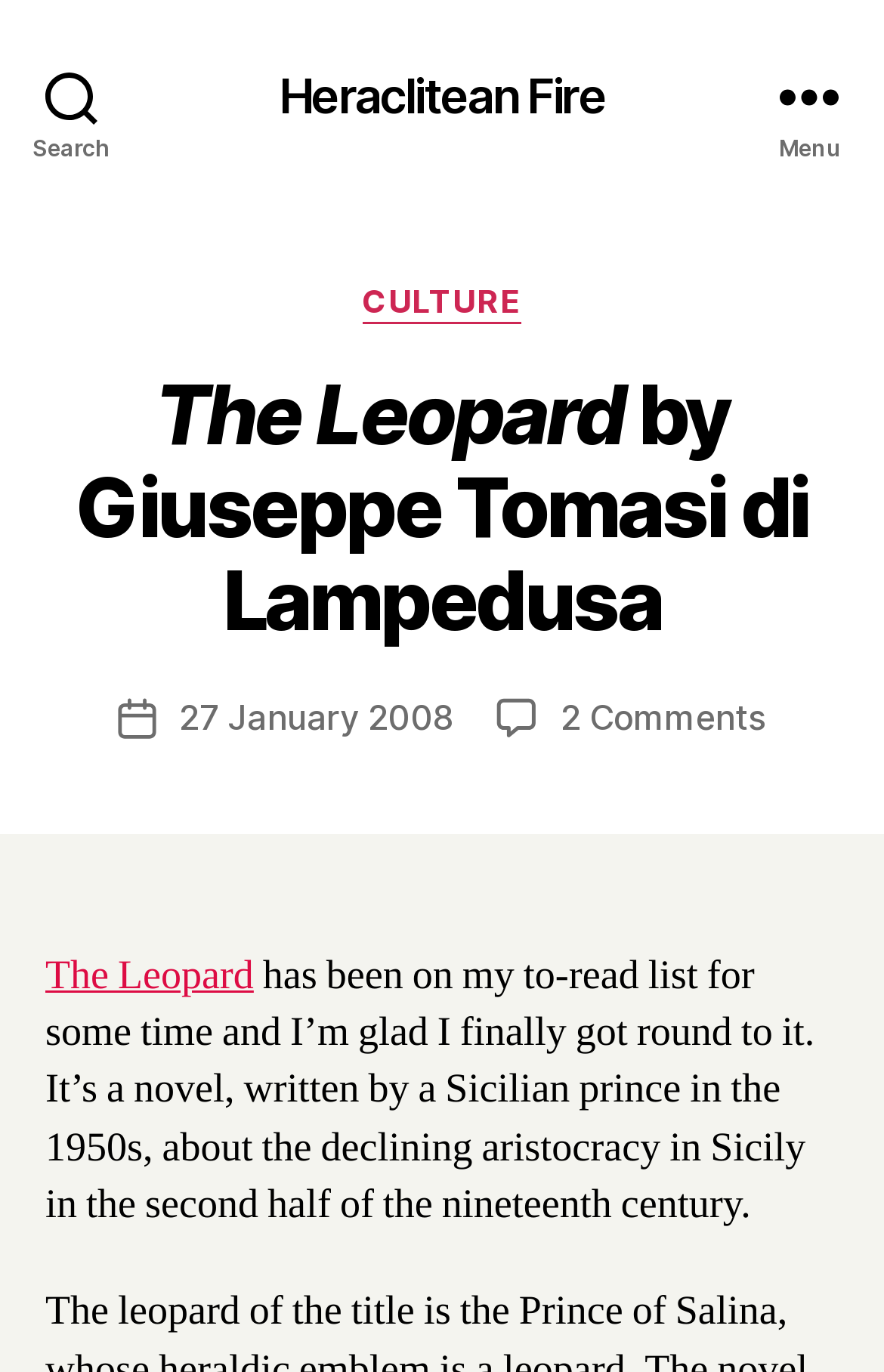Calculate the bounding box coordinates for the UI element based on the following description: "27 January 2008". Ensure the coordinates are four float numbers between 0 and 1, i.e., [left, top, right, bottom].

[0.203, 0.506, 0.511, 0.538]